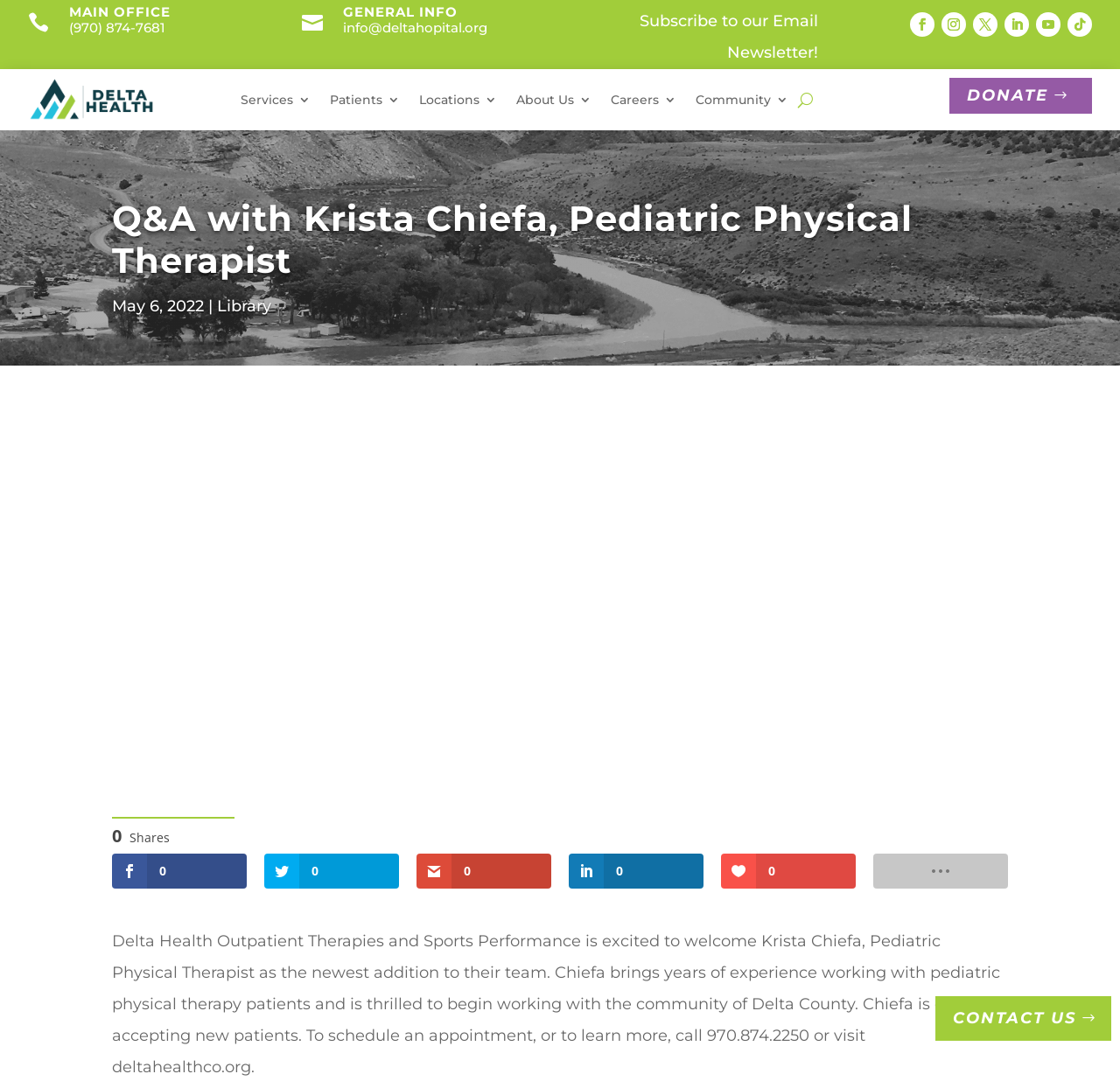Locate the bounding box coordinates of the element you need to click to accomplish the task described by this instruction: "Click the 'GENERAL INFO' heading".

[0.306, 0.011, 0.486, 0.019]